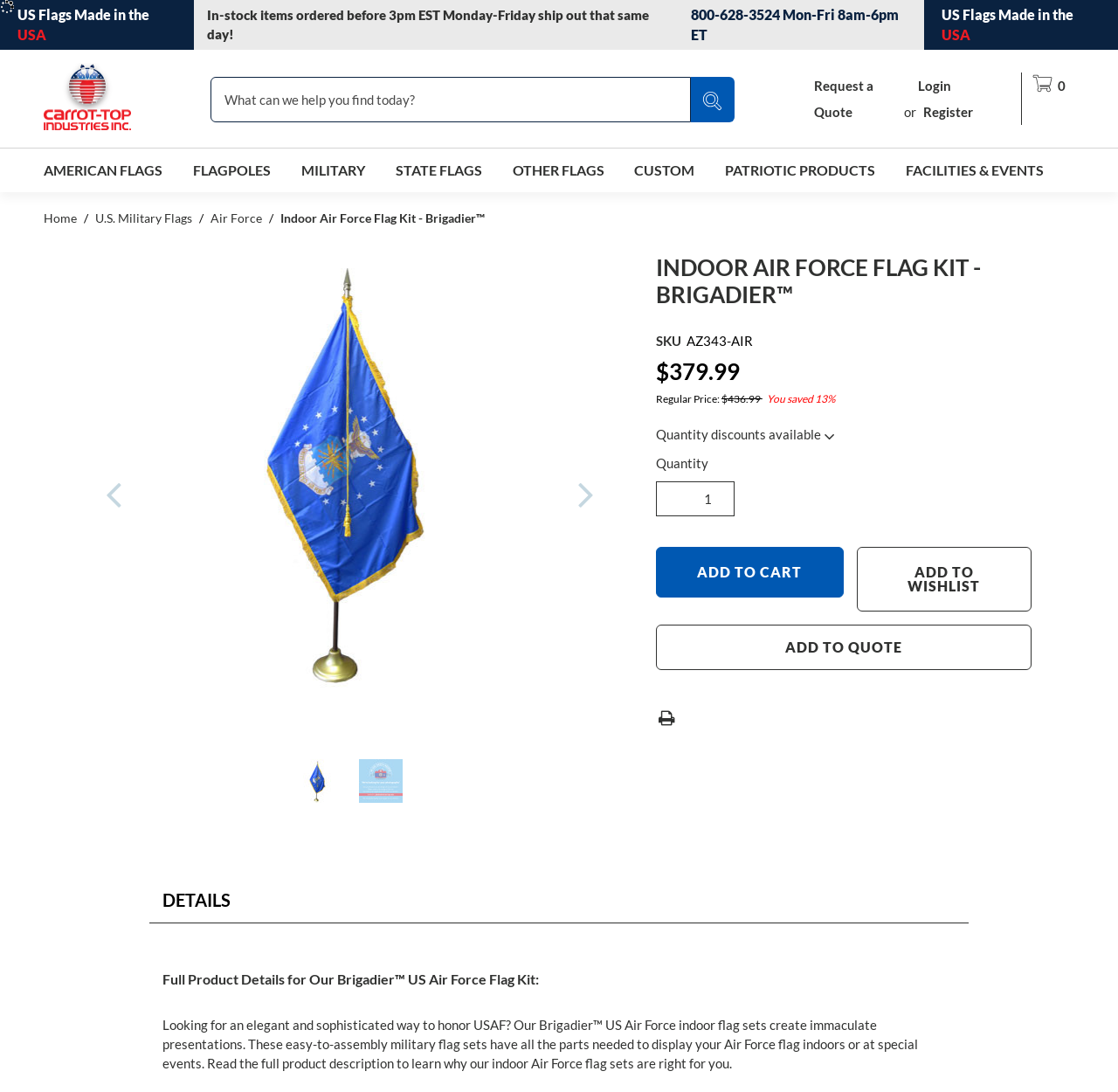Locate the bounding box coordinates of the item that should be clicked to fulfill the instruction: "Request a quote".

[0.728, 0.071, 0.781, 0.115]